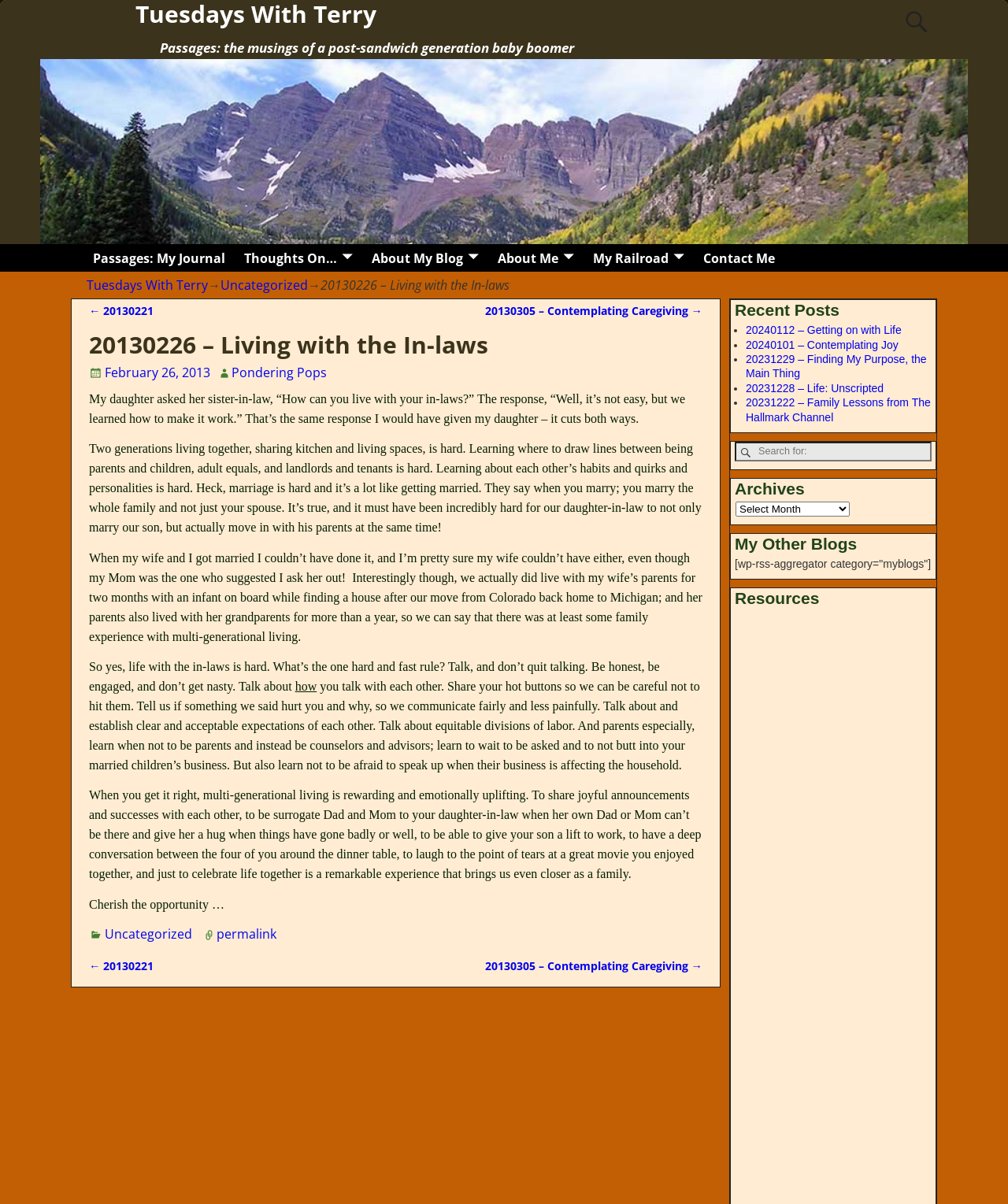Locate the bounding box coordinates of the element to click to perform the following action: 'select a month from archives'. The coordinates should be given as four float values between 0 and 1, in the form of [left, top, right, bottom].

[0.73, 0.417, 0.843, 0.429]